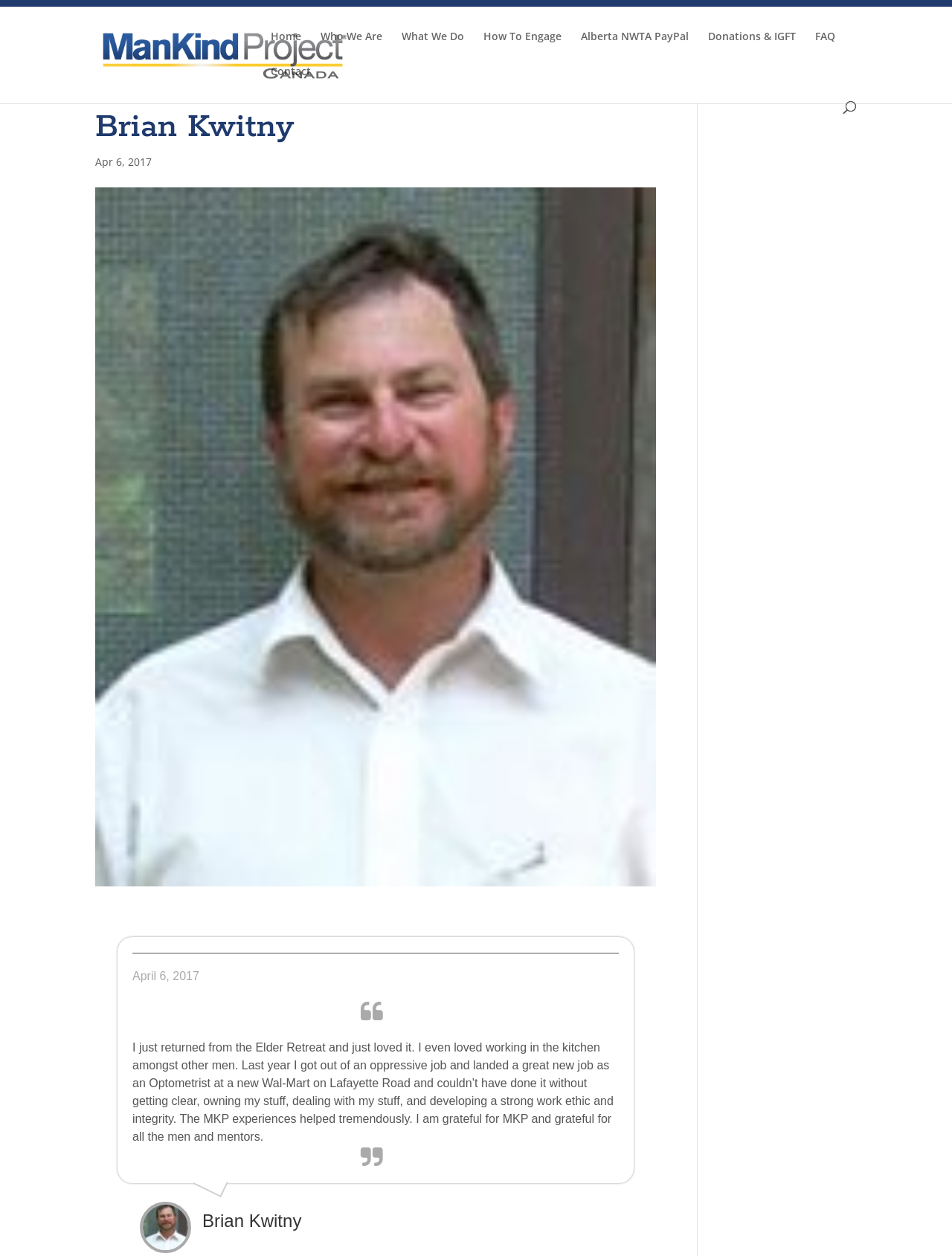Locate the bounding box coordinates of the element that should be clicked to execute the following instruction: "search for something".

[0.157, 0.005, 0.877, 0.006]